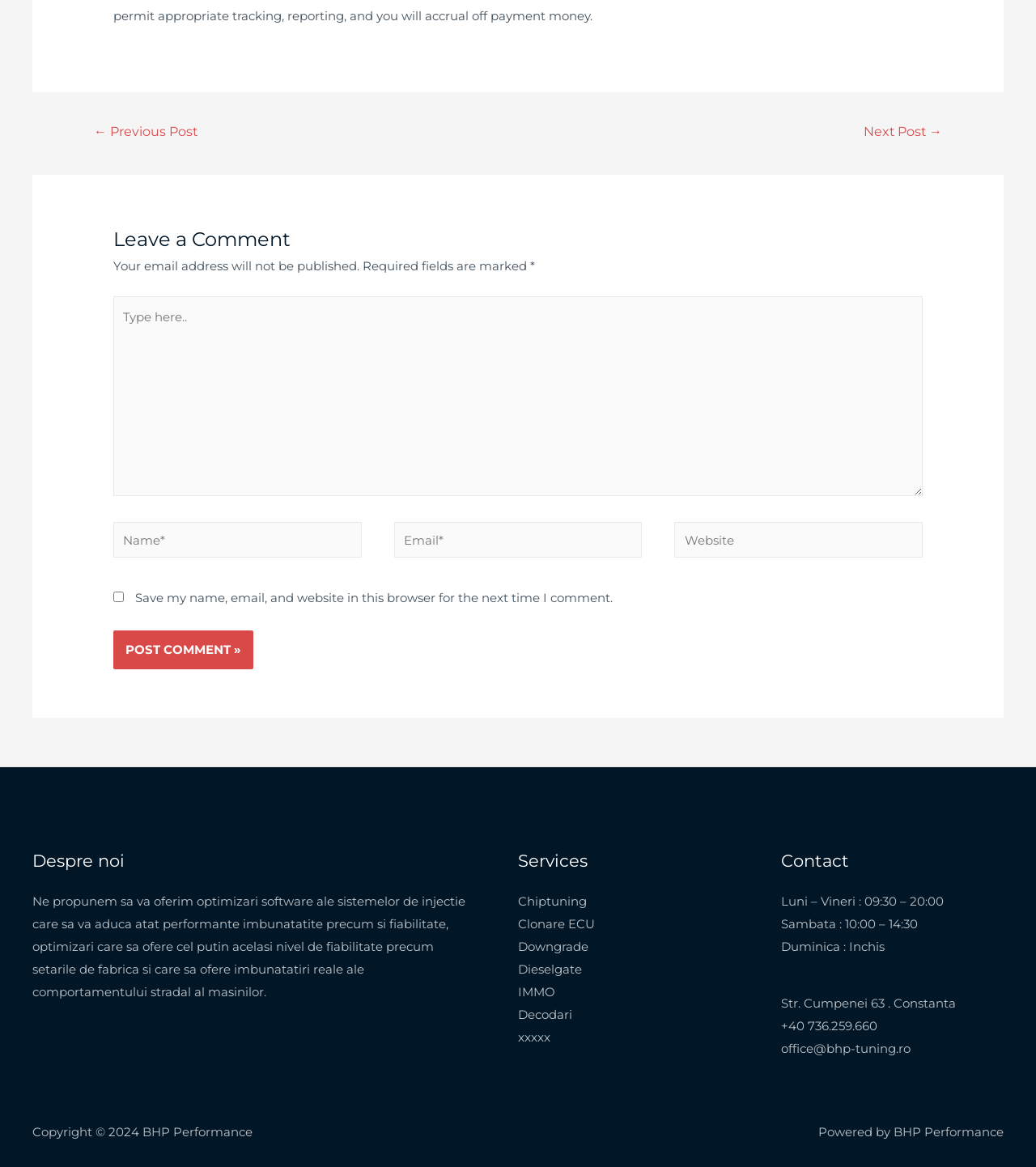How many footer widgets are there?
Please provide a detailed answer to the question.

The footer section of the webpage is divided into three columns, each containing a separate widget. The first widget is titled 'Despre noi', the second is titled 'Services', and the third is titled 'Contact'.